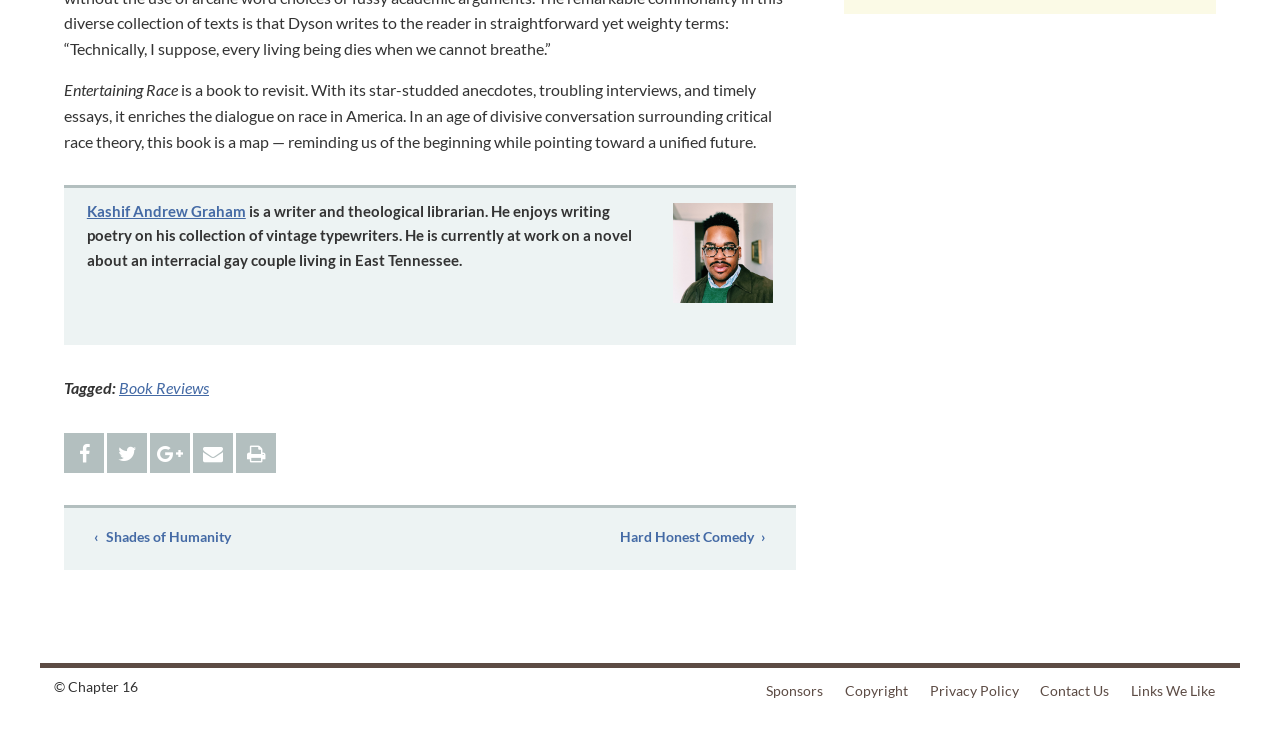What is the occupation of the author?
Answer the question based on the image using a single word or a brief phrase.

writer and theological librarian